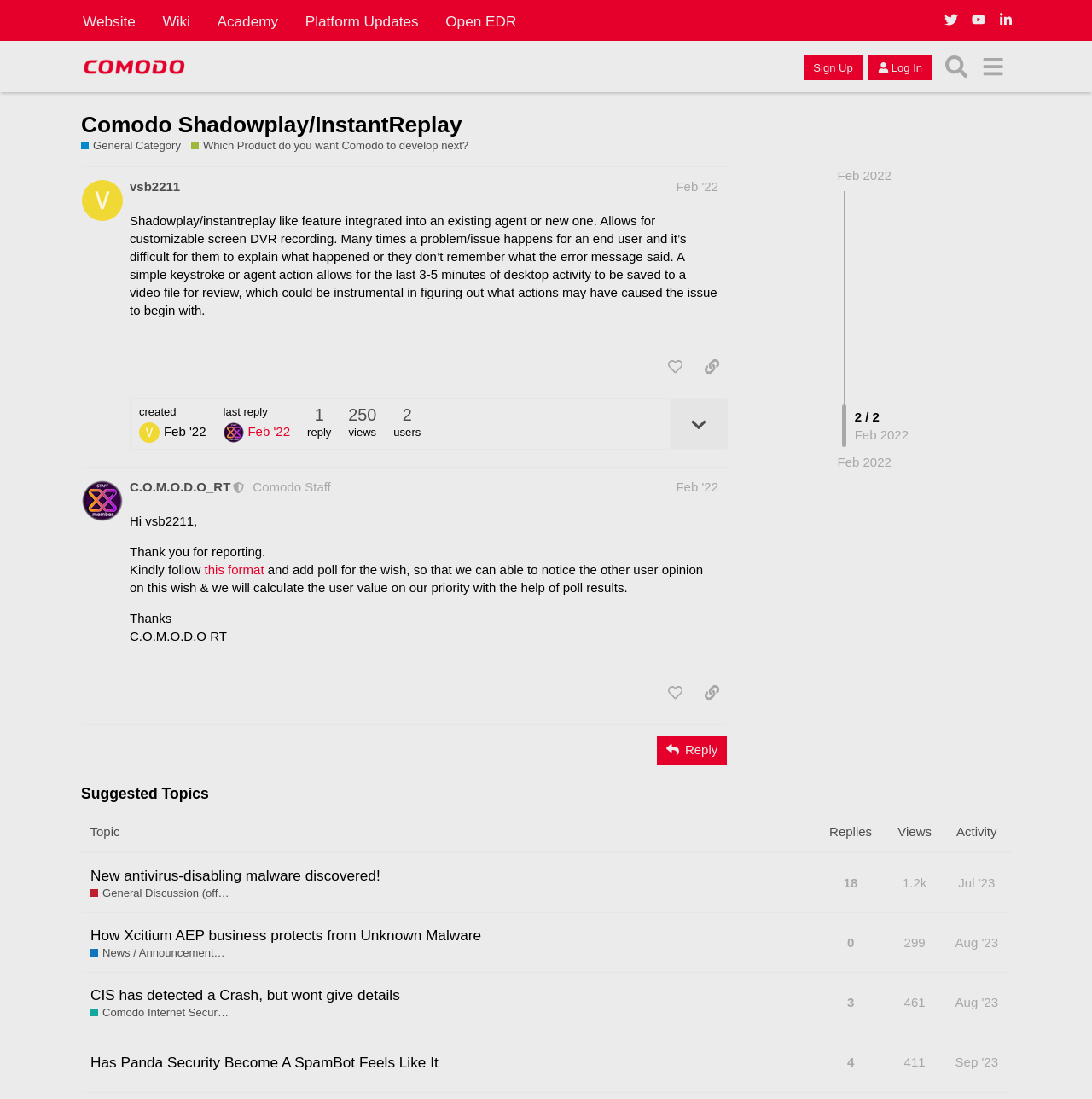Please identify the bounding box coordinates of the element I should click to complete this instruction: 'Visit Real Estate'. The coordinates should be given as four float numbers between 0 and 1, like this: [left, top, right, bottom].

None